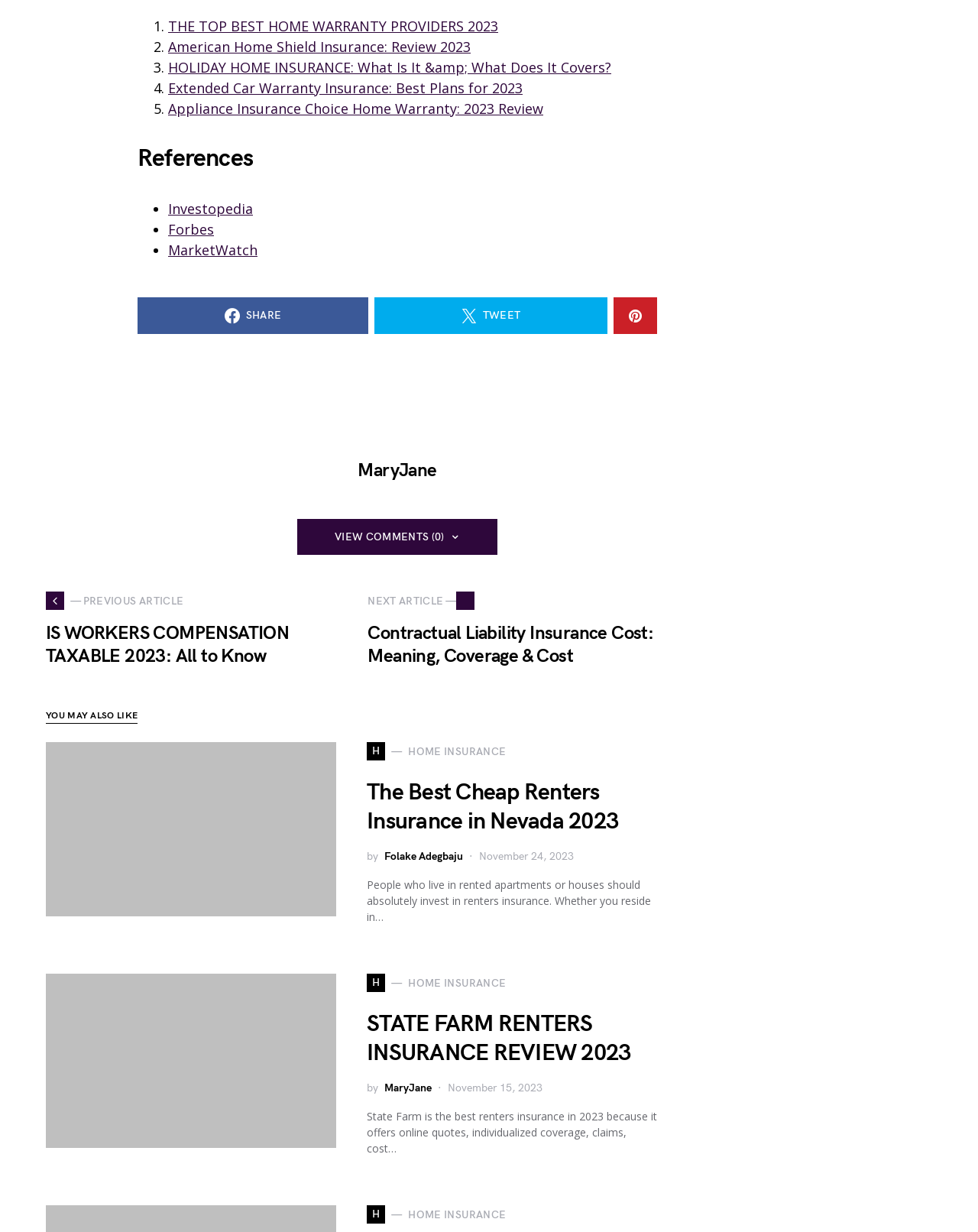Give a one-word or one-phrase response to the question:
What is the text of the first link on the webpage?

THE TOP BEST HOME WARRANTY PROVIDERS 2023